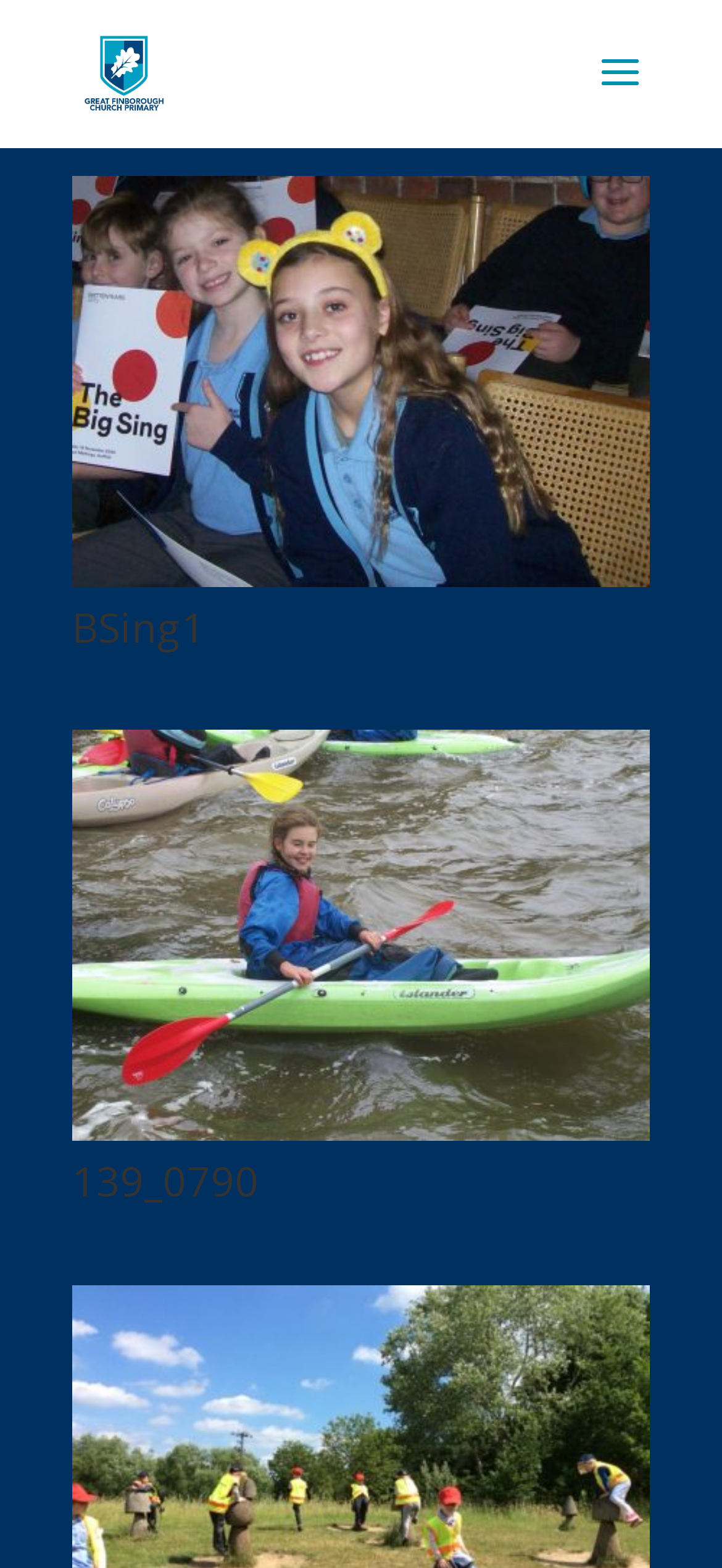Reply to the question below using a single word or brief phrase:
What is the name of the school?

Great Finborough Church Primary School